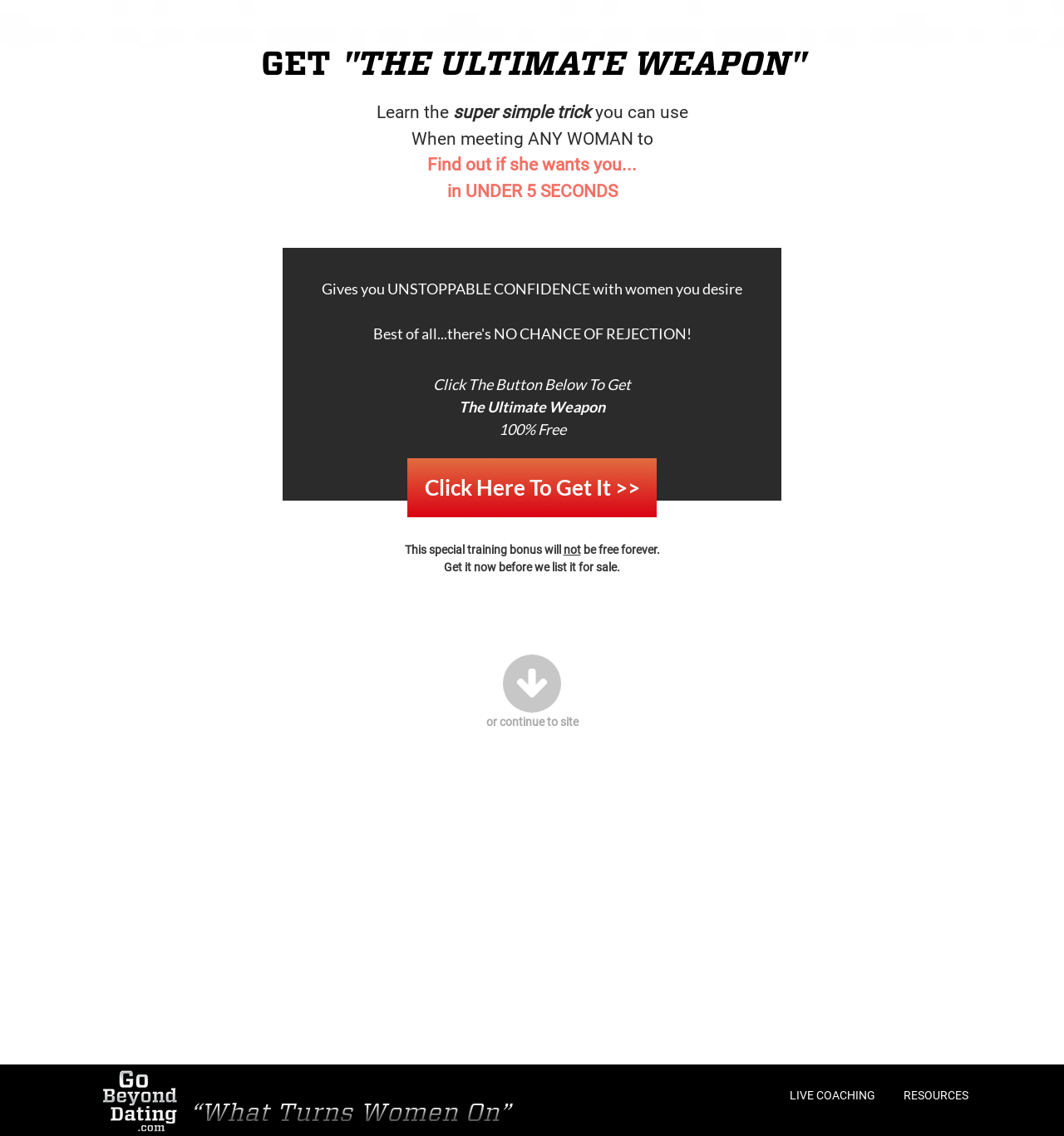Please identify the primary heading on the webpage and return its text.

Build confidence with women